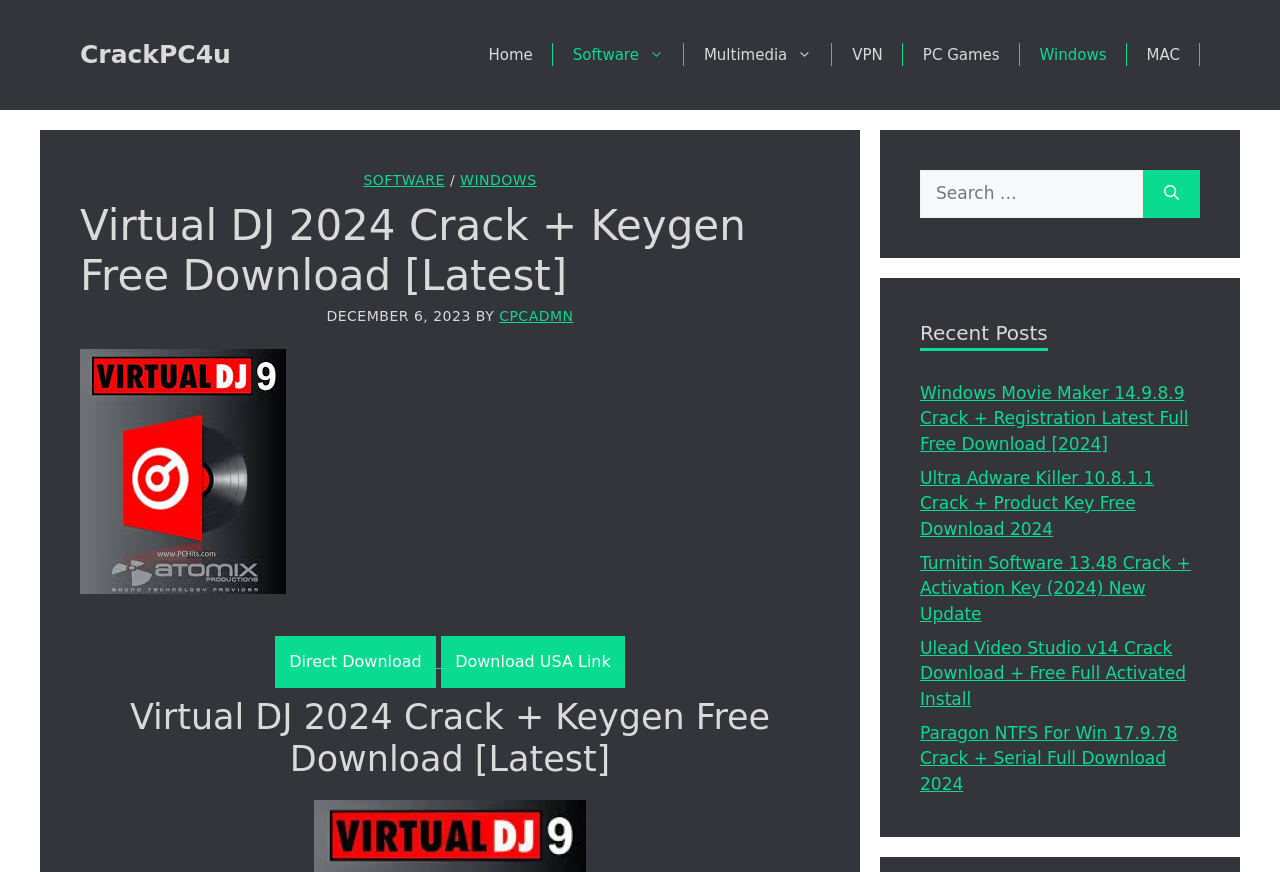Please determine the bounding box coordinates of the element to click on in order to accomplish the following task: "Read the 'Recent Posts'". Ensure the coordinates are four float numbers ranging from 0 to 1, i.e., [left, top, right, bottom].

[0.719, 0.364, 0.819, 0.402]